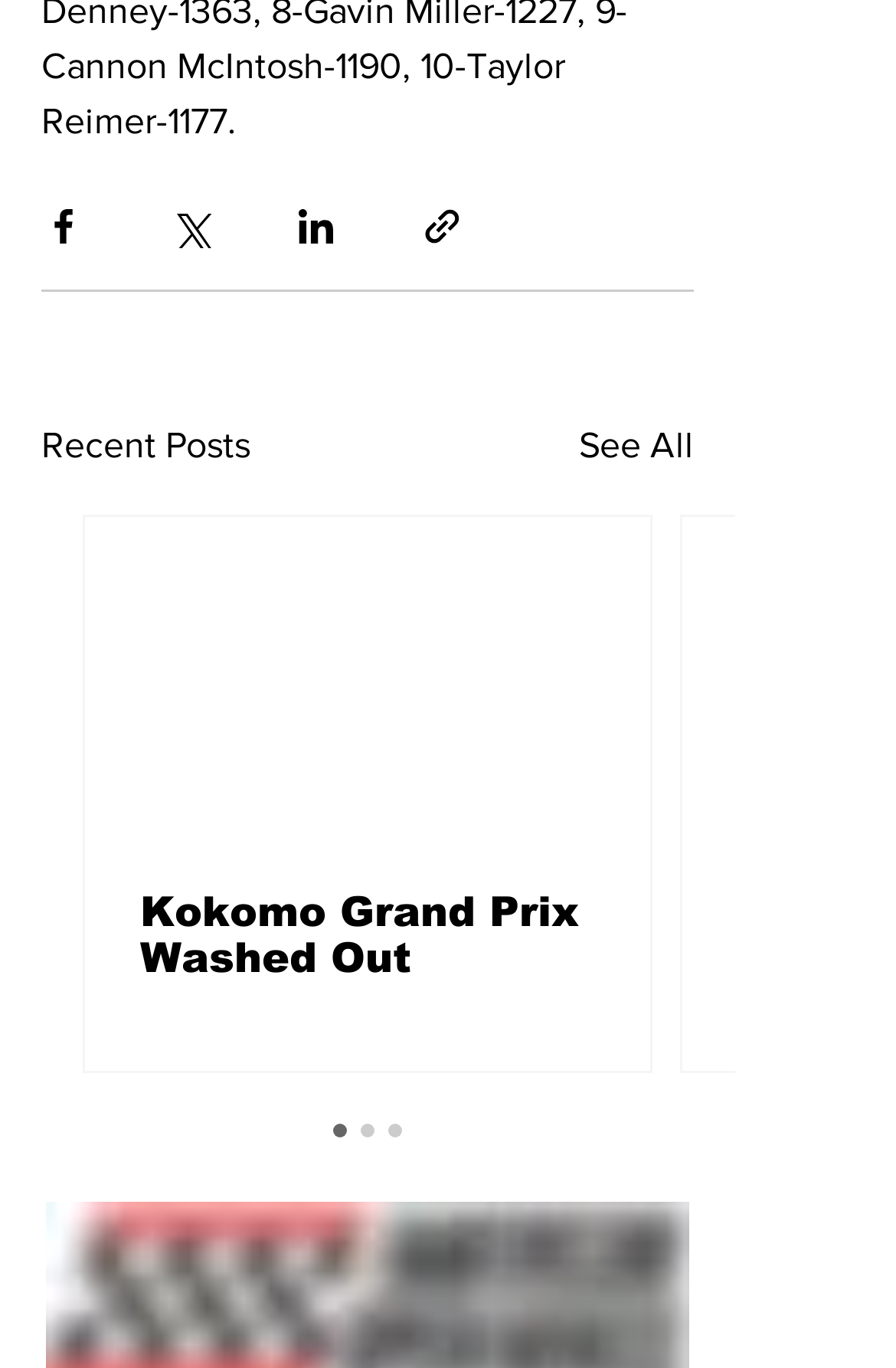Provide a short, one-word or phrase answer to the question below:
How many social media sharing options are available?

4